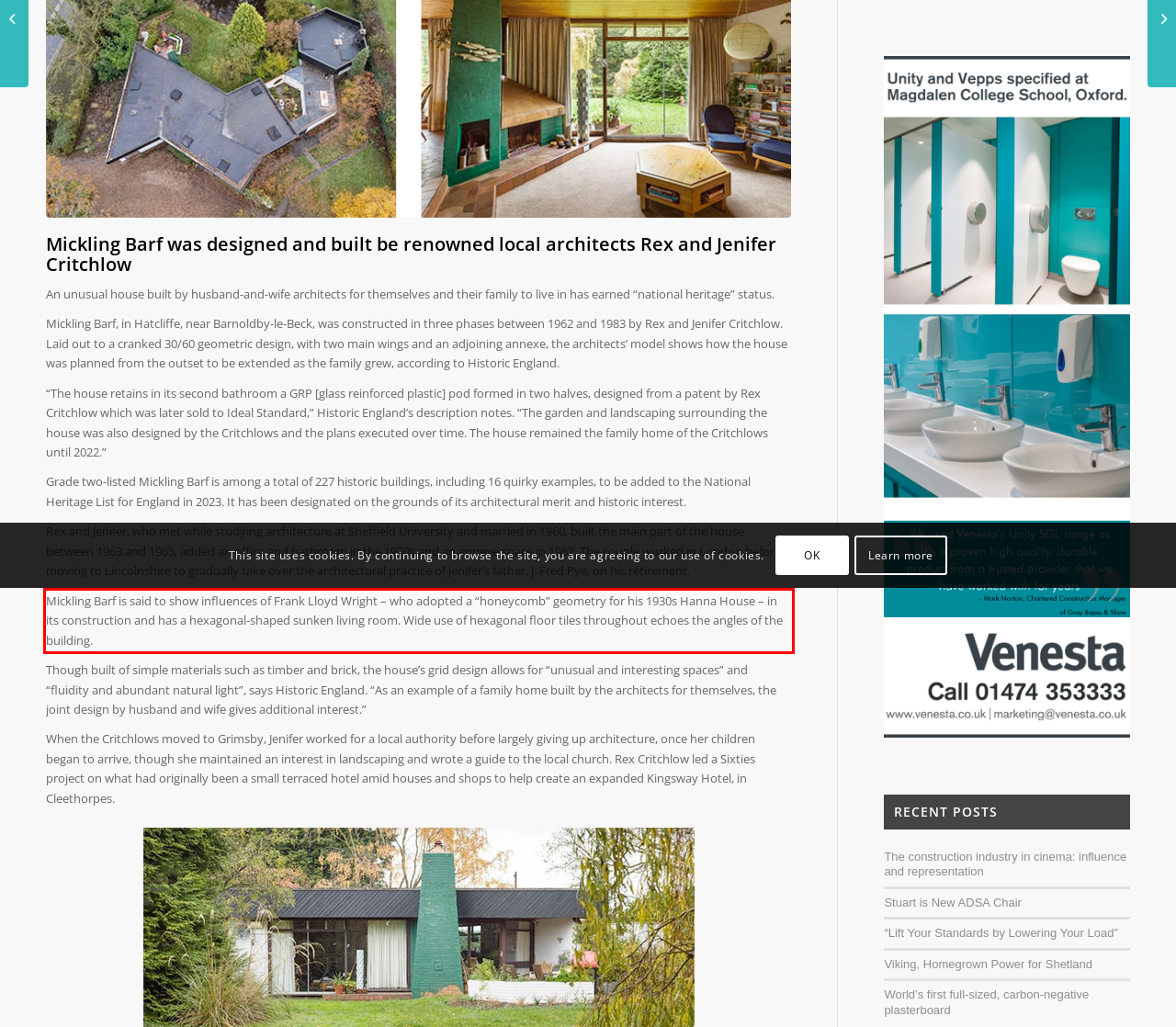You are given a screenshot with a red rectangle. Identify and extract the text within this red bounding box using OCR.

Mickling Barf is said to show influences of Frank Lloyd Wright – who adopted a “honeycomb” geometry for his 1930s Hanna House – in its construction and has a hexagonal-shaped sunken living room. Wide use of hexagonal floor tiles throughout echoes the angles of the building.